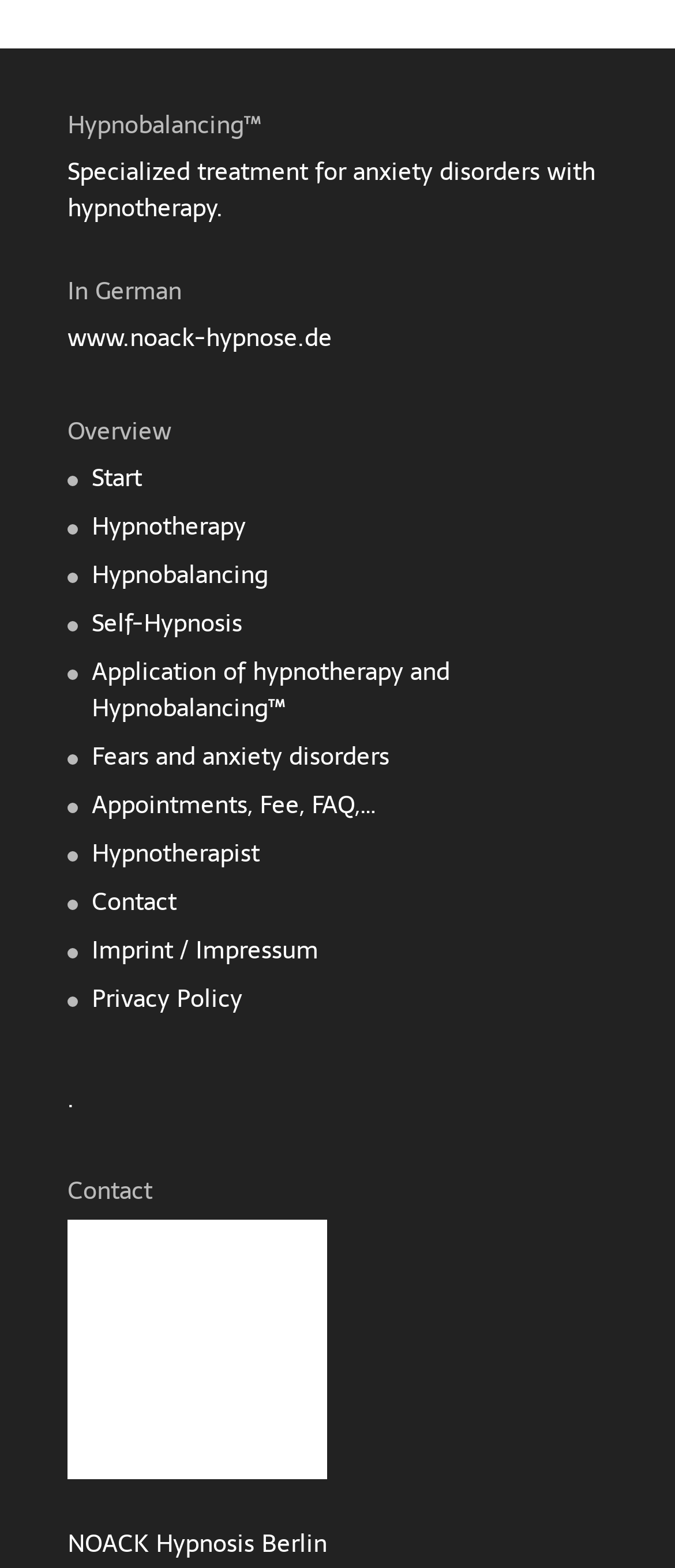Pinpoint the bounding box coordinates of the element to be clicked to execute the instruction: "Contact the hypnotherapist".

[0.136, 0.563, 0.262, 0.587]